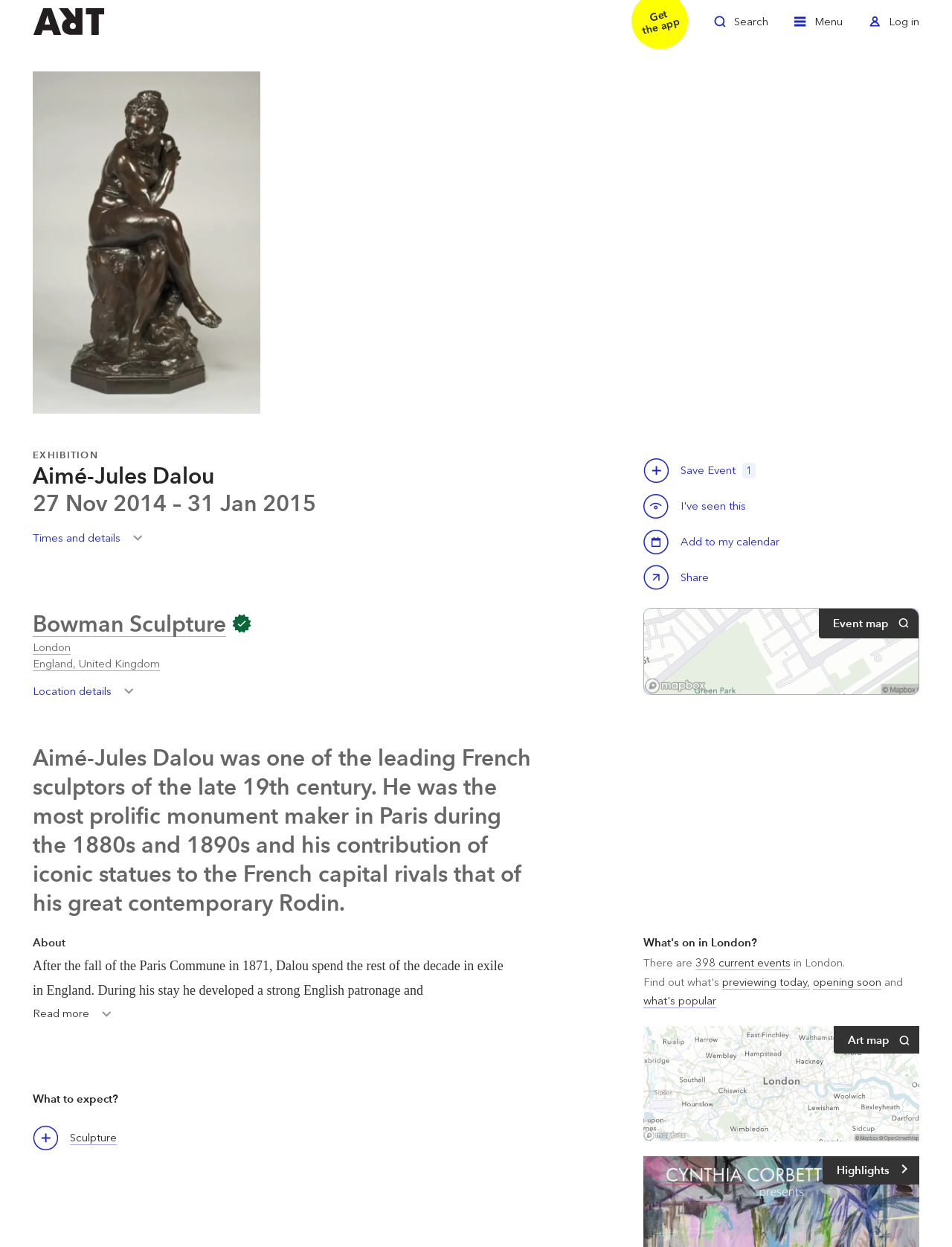Identify the bounding box coordinates of the element that should be clicked to fulfill this task: "Share Aimé-Jules Dalou". The coordinates should be provided as four float numbers between 0 and 1, i.e., [left, top, right, bottom].

[0.676, 0.453, 0.749, 0.476]